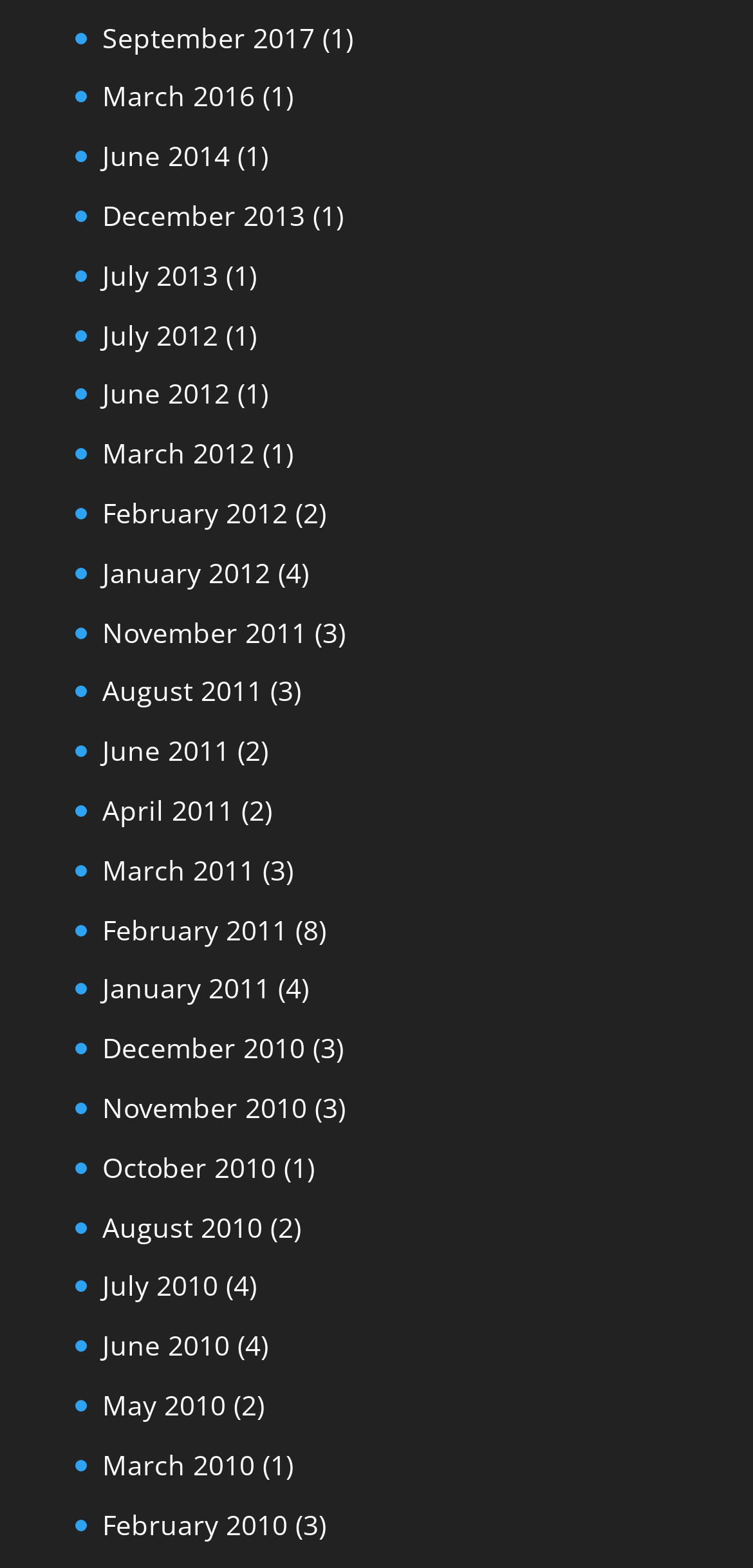Identify the bounding box coordinates of the region that needs to be clicked to carry out this instruction: "Go to March 2016". Provide these coordinates as four float numbers ranging from 0 to 1, i.e., [left, top, right, bottom].

[0.136, 0.05, 0.338, 0.073]